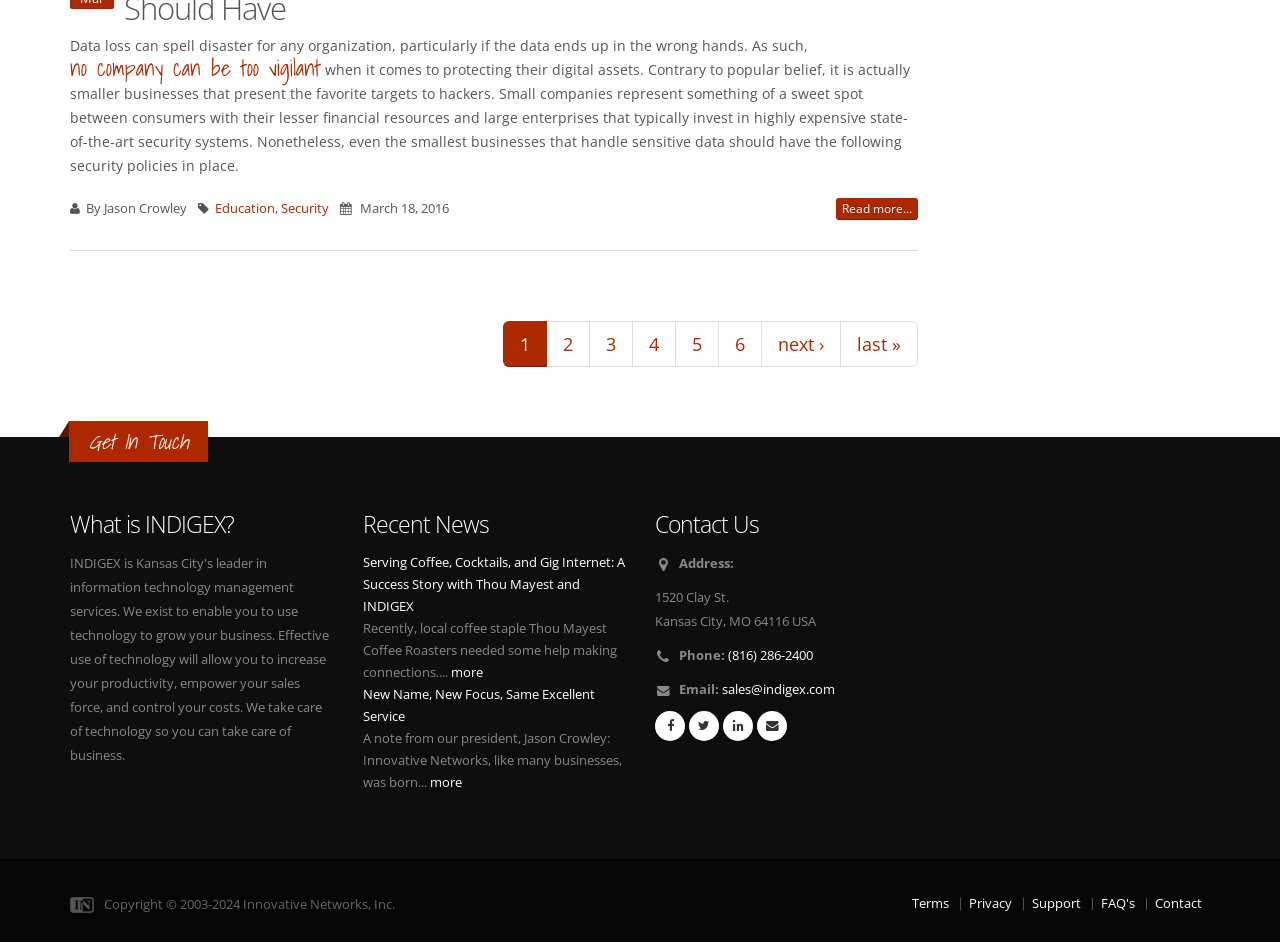Can you find the bounding box coordinates for the element to click on to achieve the instruction: "Learn more about INDIGEX"?

[0.055, 0.543, 0.26, 0.571]